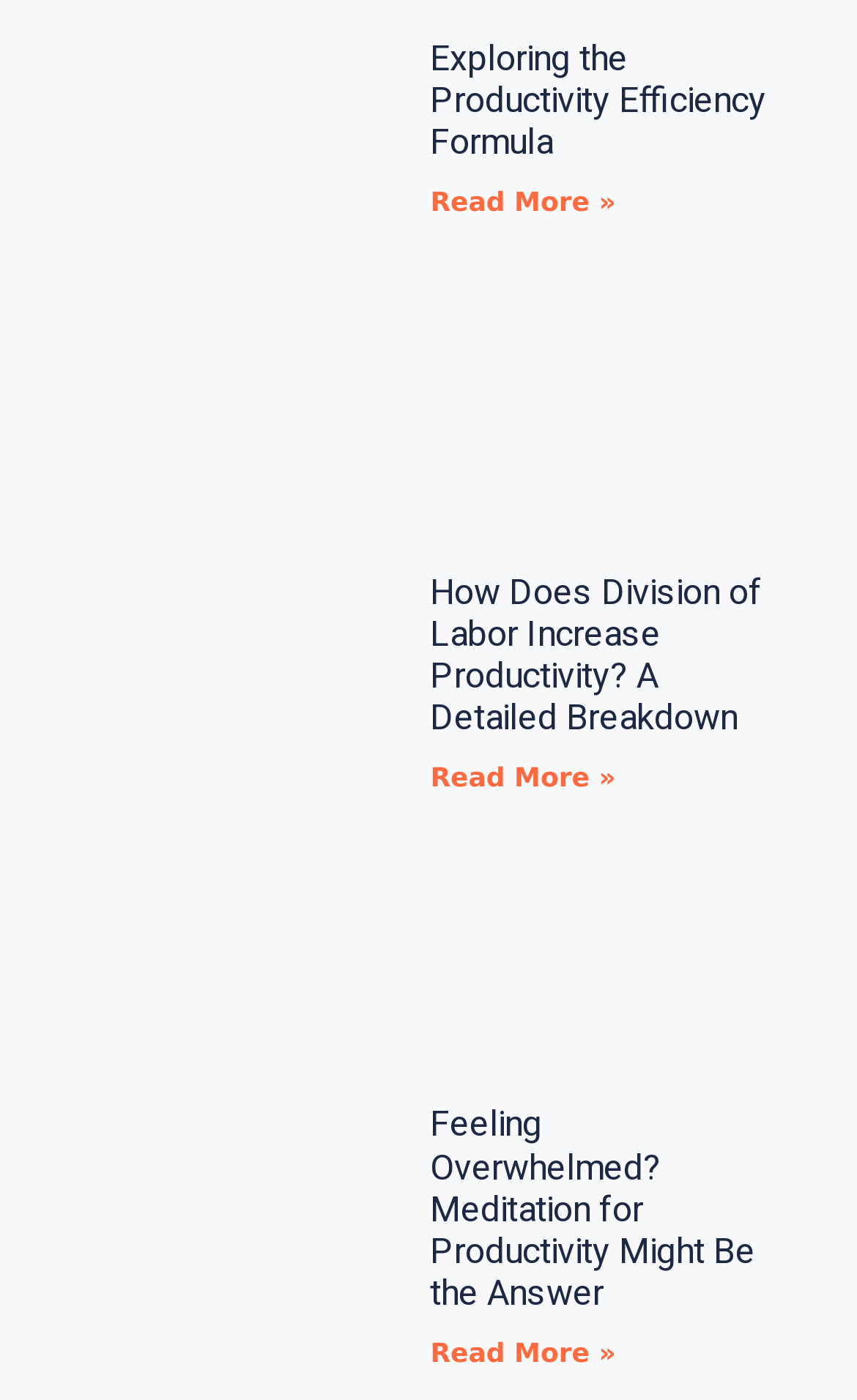Provide a brief response using a word or short phrase to this question:
What is the title of the second article?

How Does Division of Labor Increase Productivity?